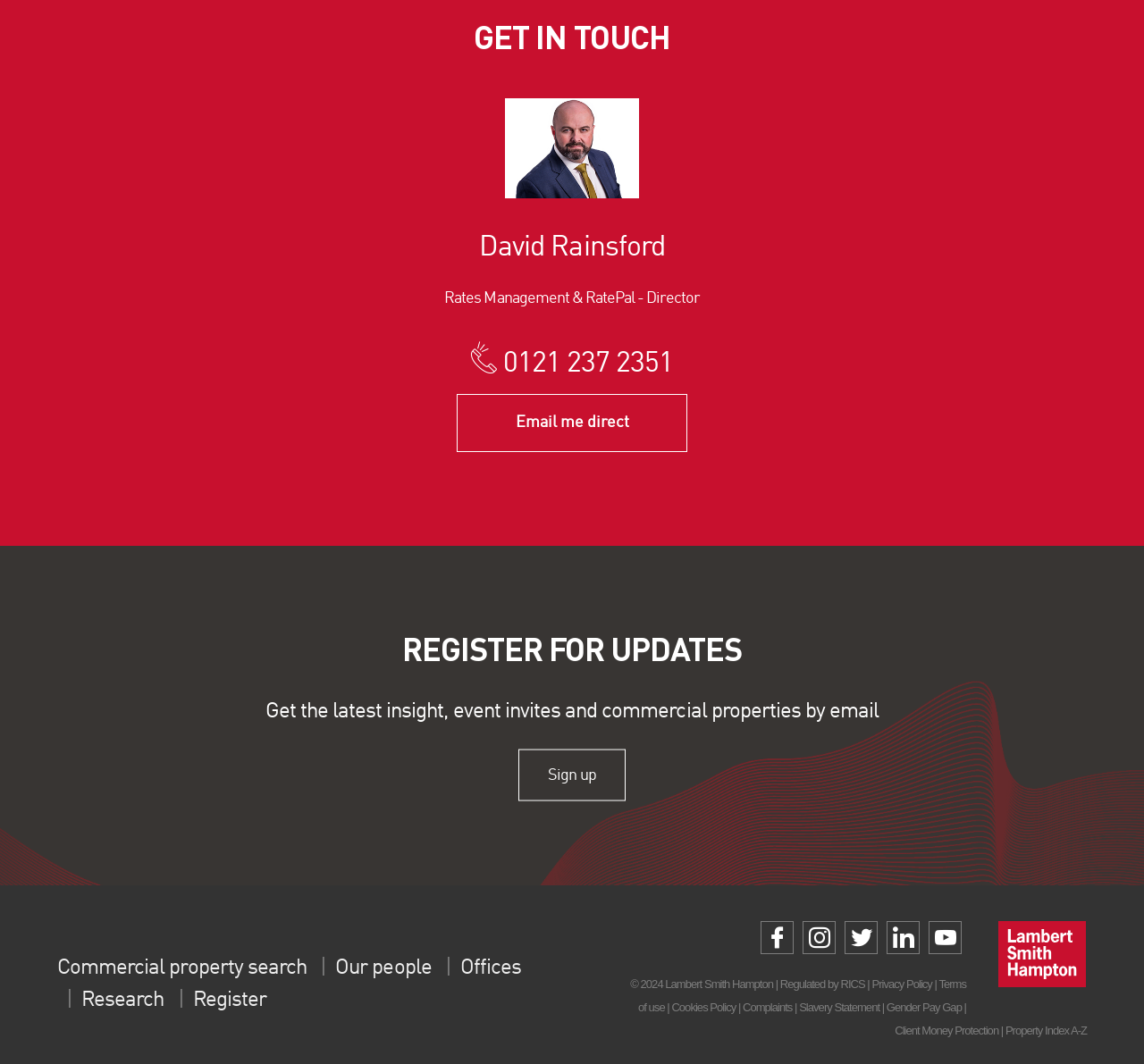How can I get the latest updates from this website?
Respond to the question with a well-detailed and thorough answer.

The heading 'REGISTER FOR UPDATES' and the link 'Sign up' are located together, implying that signing up is the way to get the latest updates from this website.